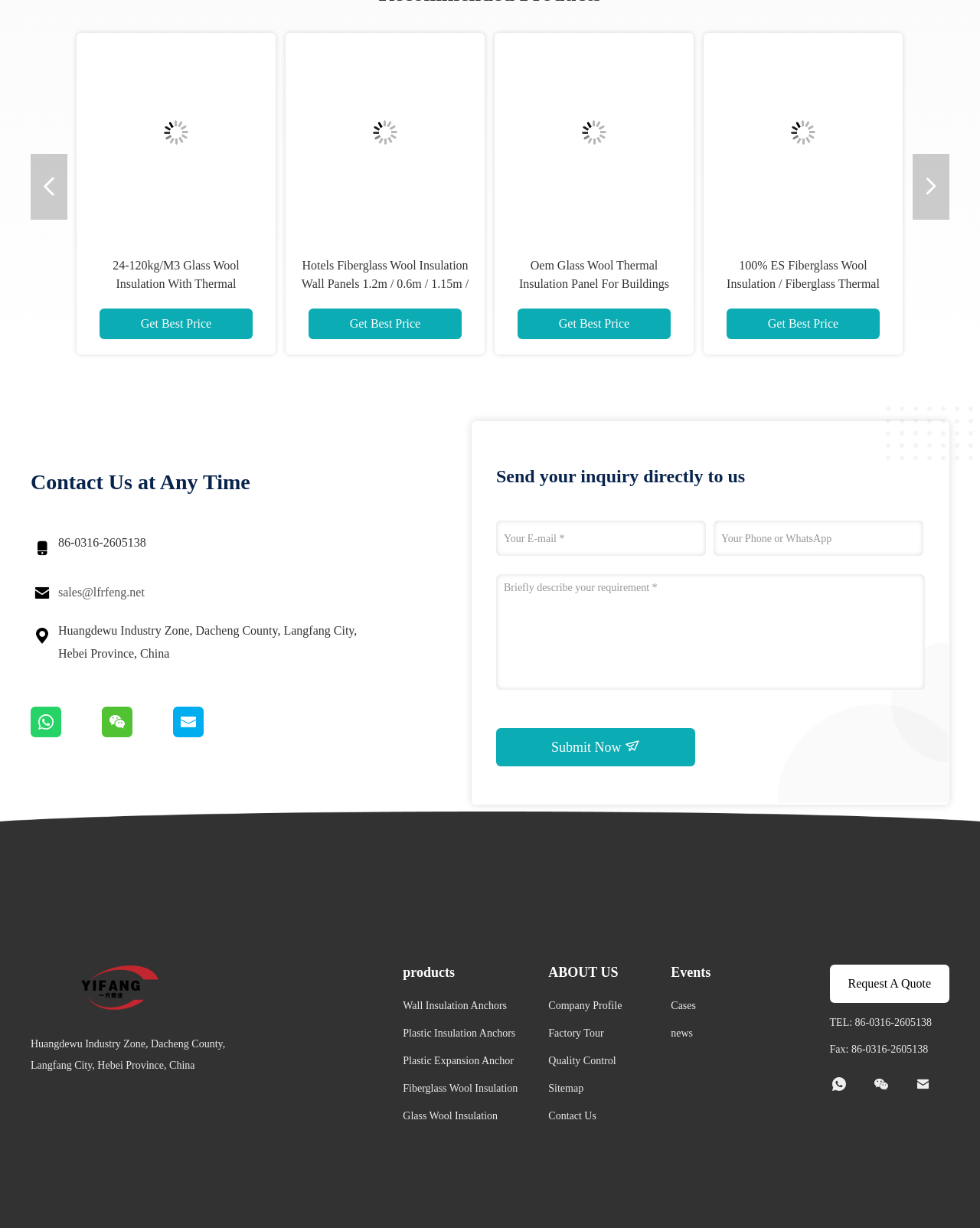Locate the bounding box coordinates of the element's region that should be clicked to carry out the following instruction: "Click the 'Submit Now' button". The coordinates need to be four float numbers between 0 and 1, i.e., [left, top, right, bottom].

[0.506, 0.593, 0.709, 0.624]